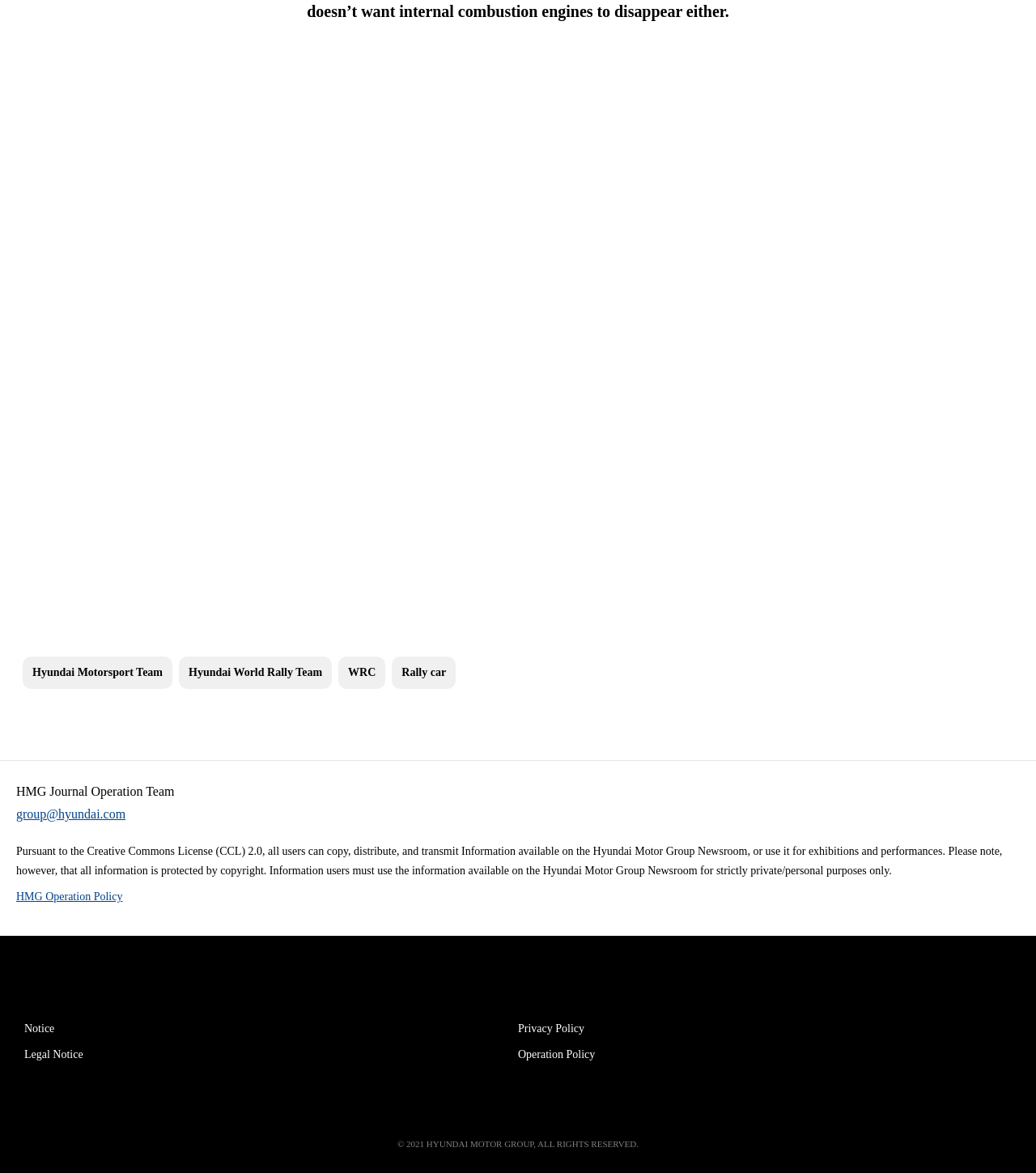Give a concise answer of one word or phrase to the question: 
What is the email address provided on the webpage?

group@hyundai.com